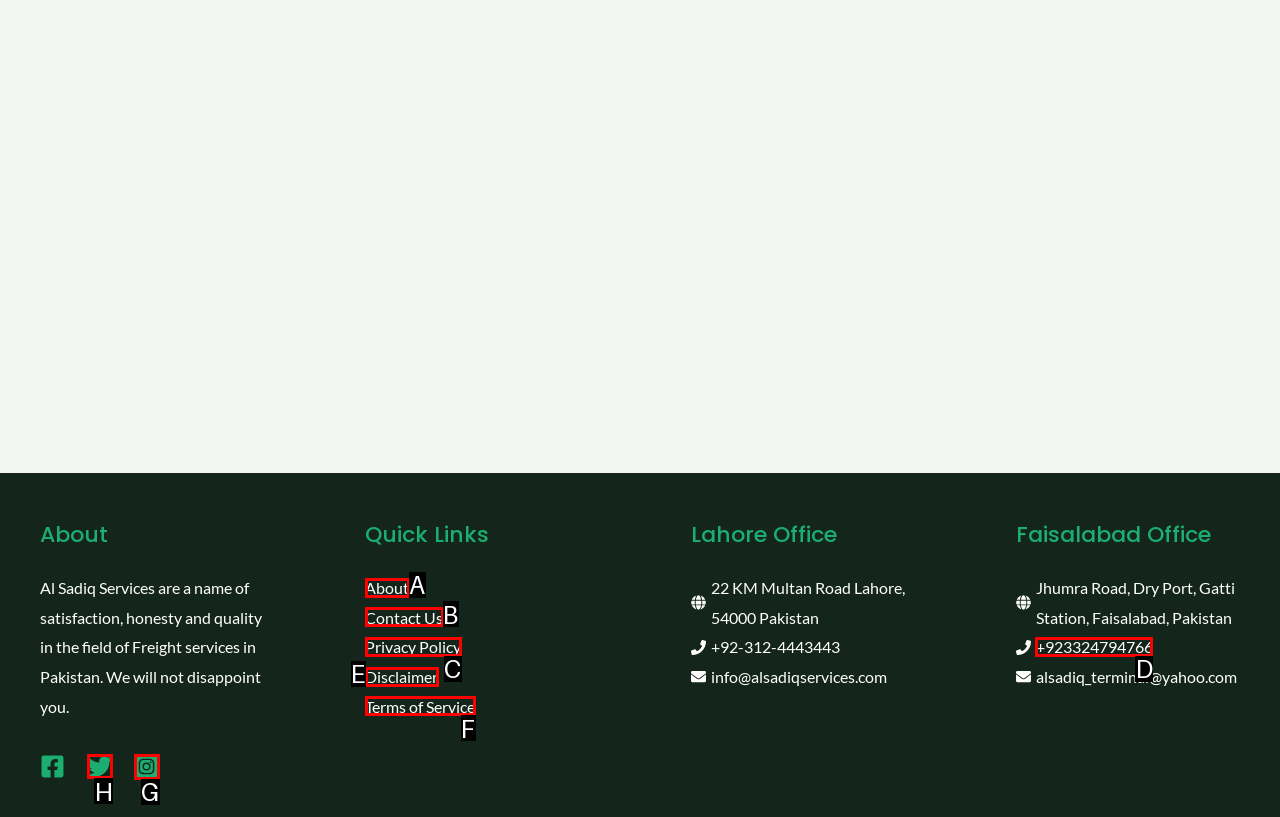Please identify the correct UI element to click for the task: Check Twitter link Respond with the letter of the appropriate option.

H